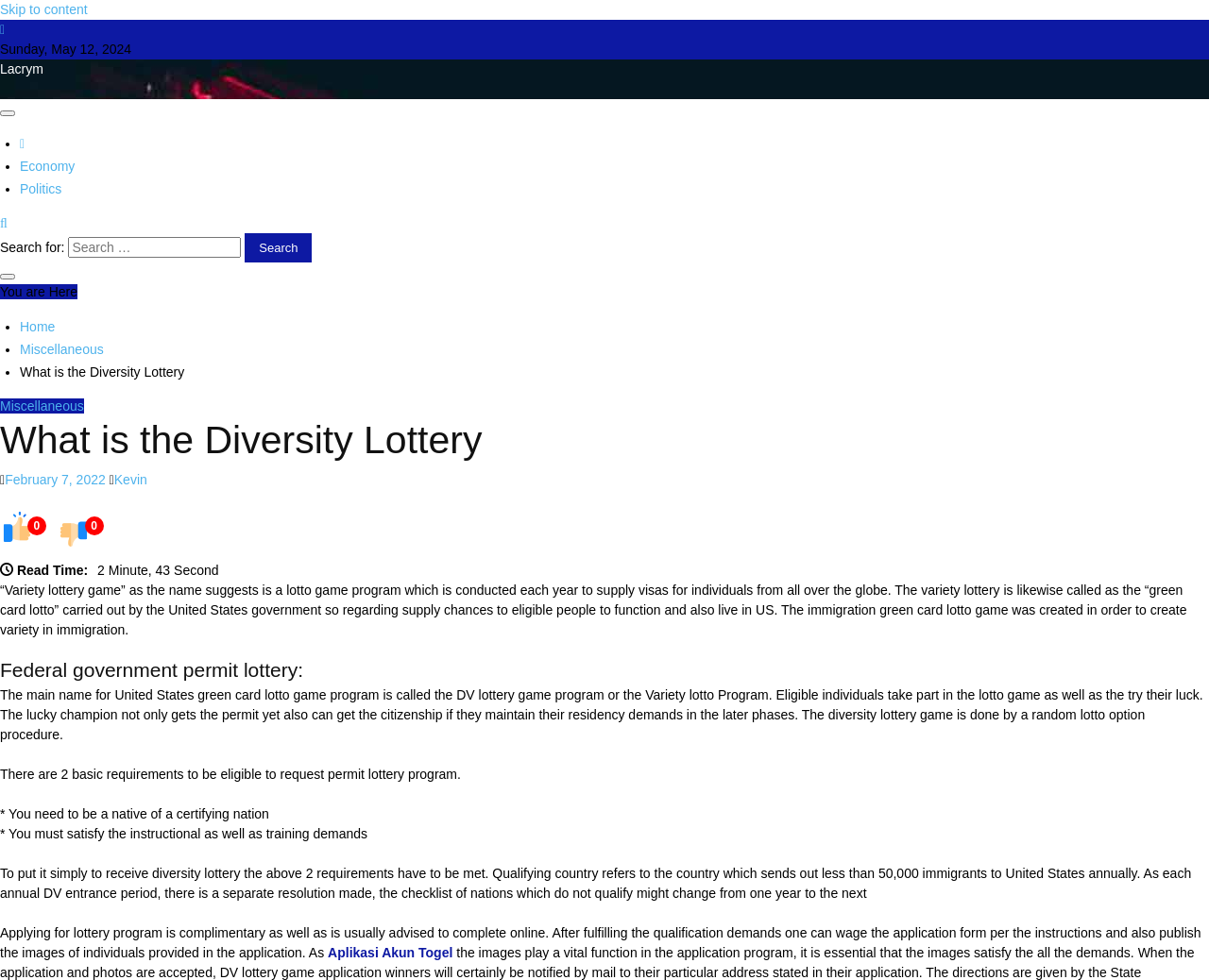Show the bounding box coordinates of the element that should be clicked to complete the task: "Read the 'What is the Diversity Lottery' article".

[0.055, 0.663, 0.655, 0.758]